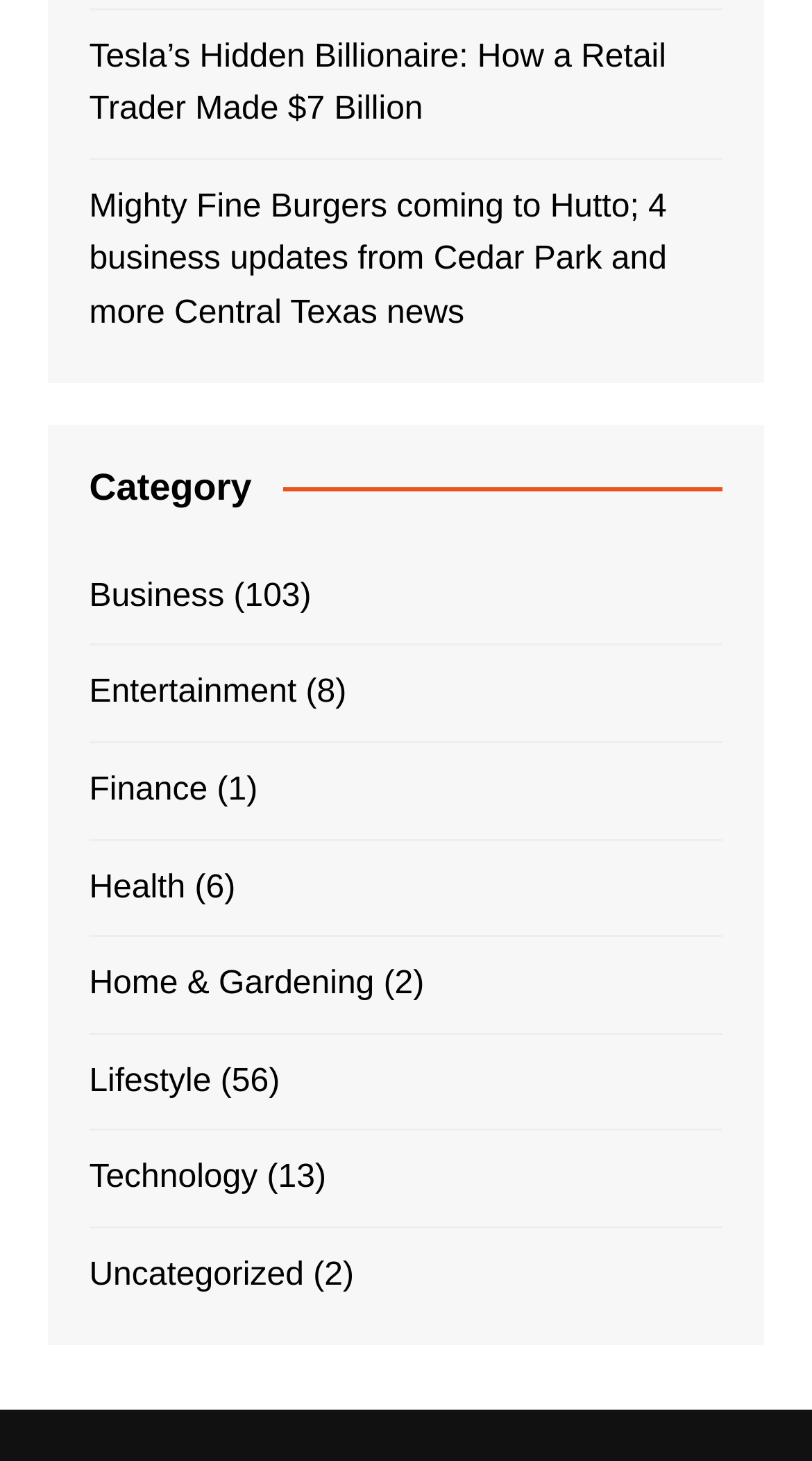Locate the bounding box coordinates of the area you need to click to fulfill this instruction: 'Explore the 'Lifestyle' section'. The coordinates must be in the form of four float numbers ranging from 0 to 1: [left, top, right, bottom].

[0.11, 0.722, 0.26, 0.759]